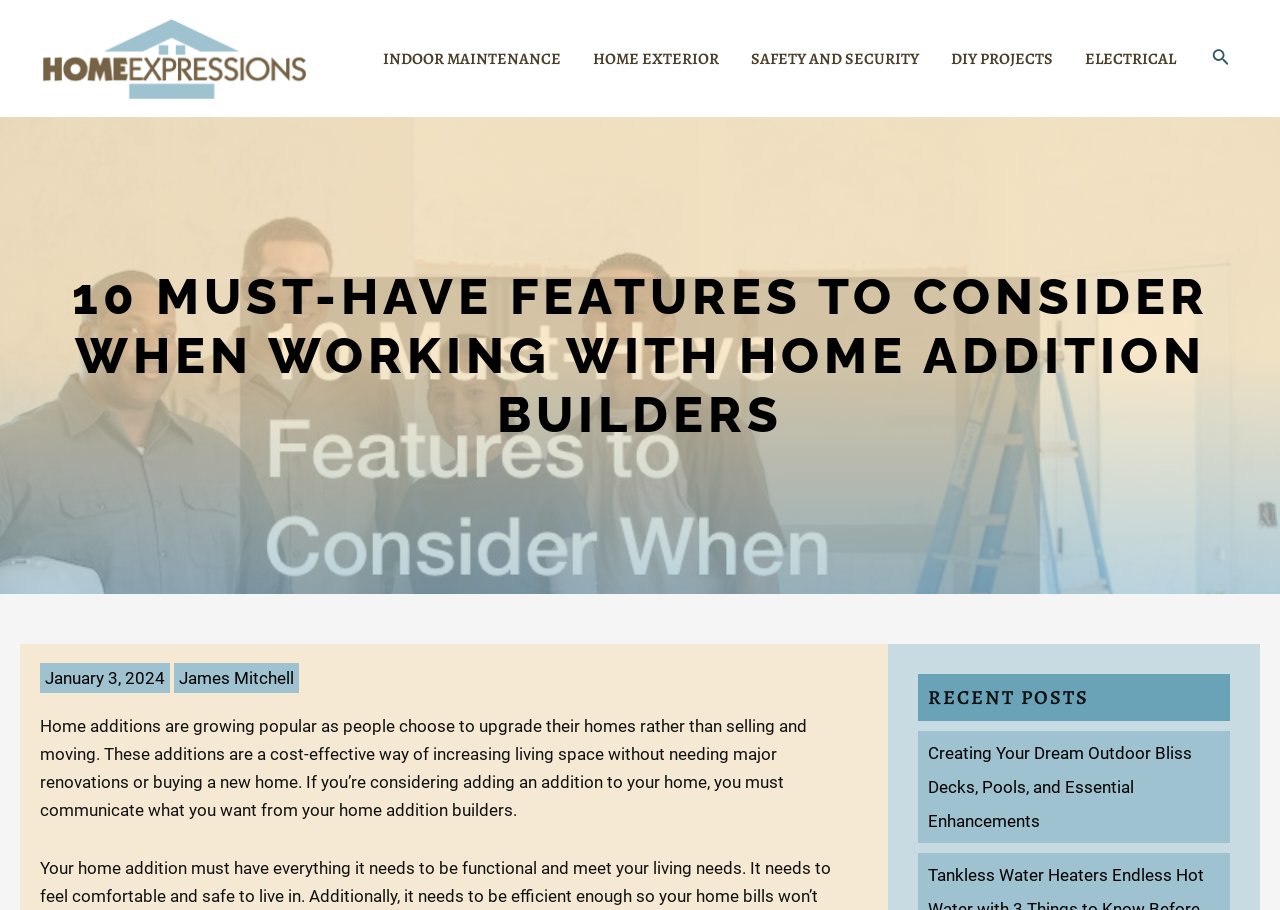Locate the bounding box coordinates of the item that should be clicked to fulfill the instruction: "search for something".

[0.947, 0.051, 0.961, 0.078]